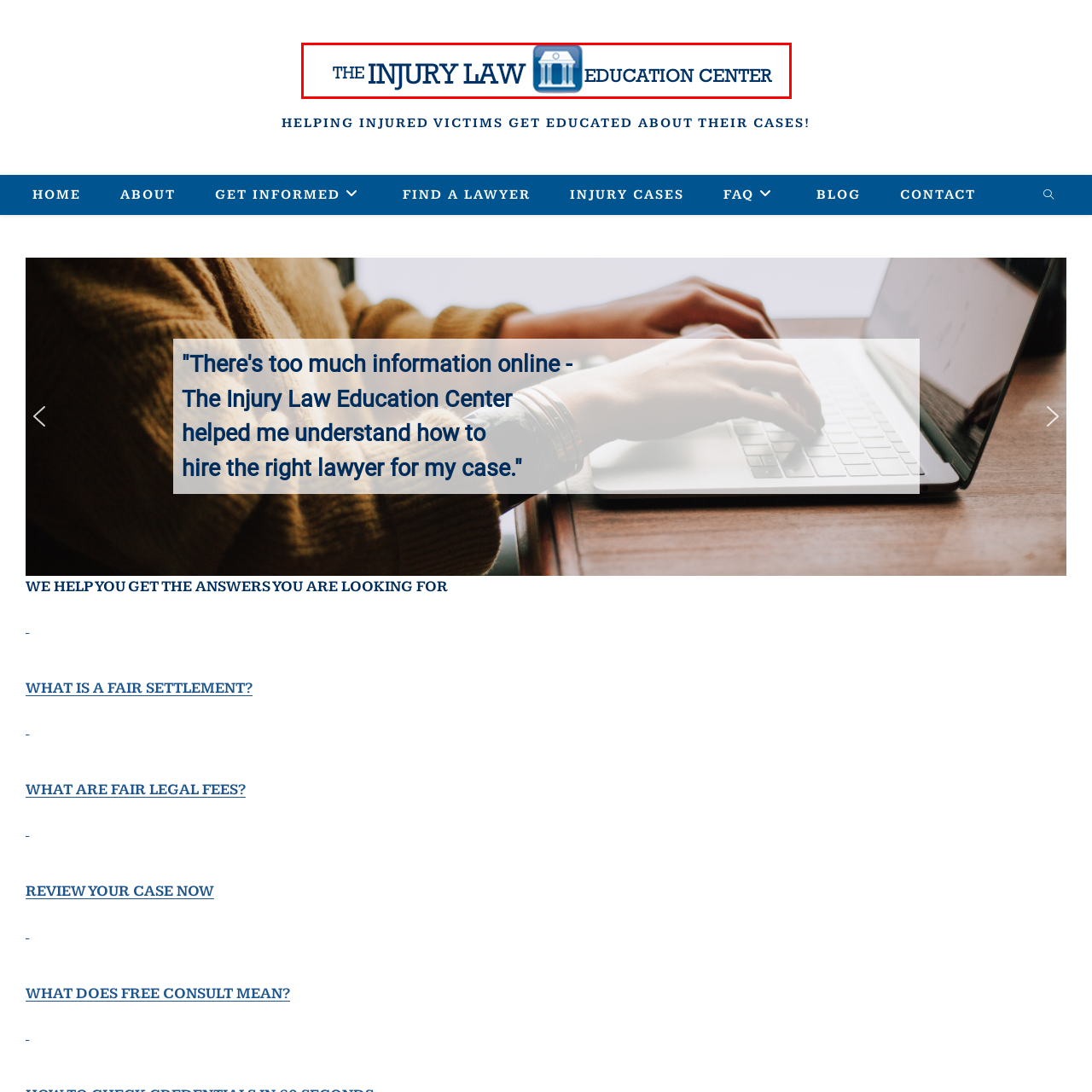Explain in detail what is happening in the image that is surrounded by the red box.

The image features the logo of "The Injury Law Education Center," prominently displayed at the top of the webpage. The logo combines a stylized graphic of a courthouse, symbolizing legal authority and education, with the organization's name presented in a clear and professional font. The words "The Injury Law" are highlighted in a bold blue, while "Education Center" follows in a lighter shade, emphasizing the center's focus on providing valuable information to injured victims. This logo serves as a visual anchor for visitors, indicating a dedicated resource aimed at educating individuals about their legal rights and options in personal injury cases.